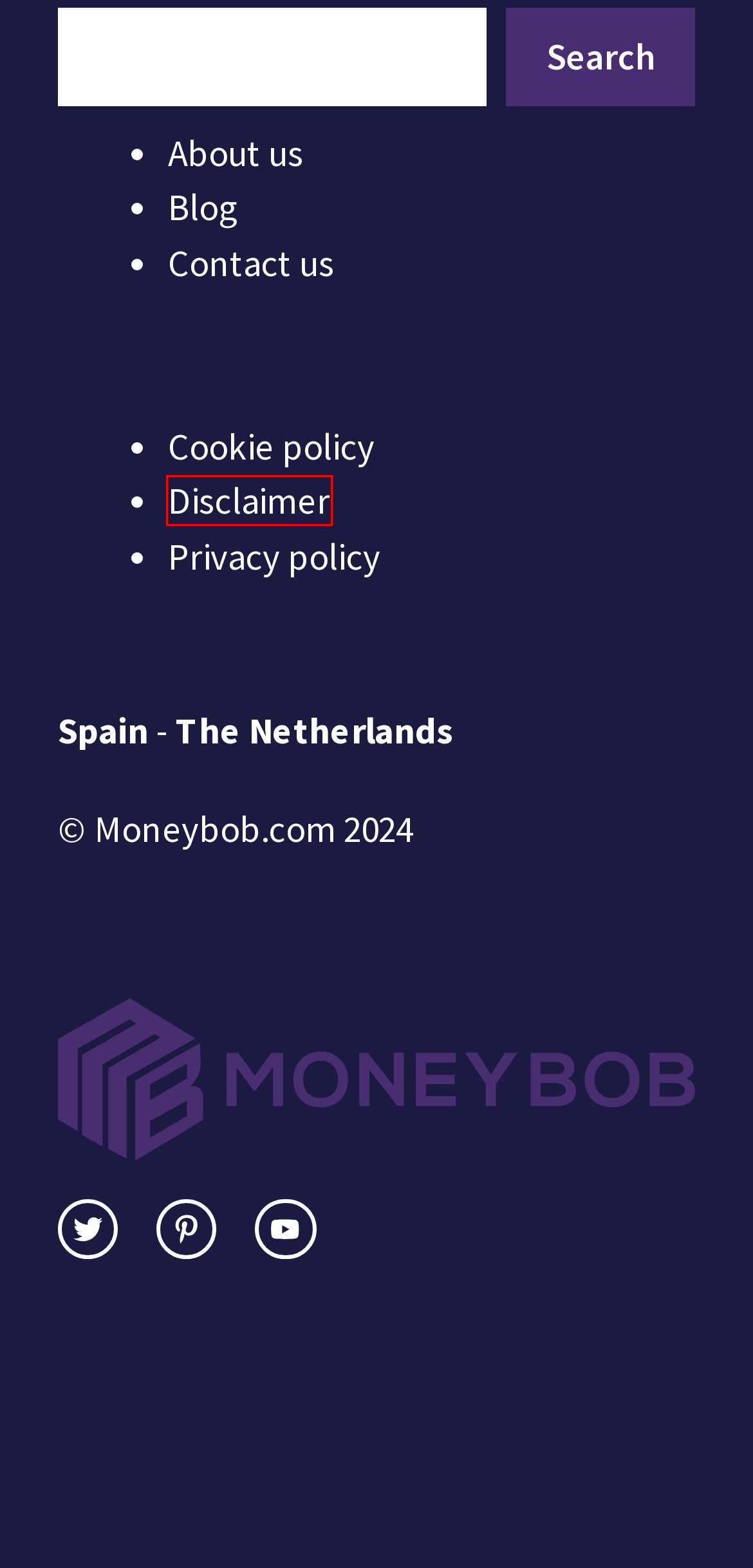Examine the screenshot of a webpage with a red bounding box around an element. Then, select the webpage description that best represents the new page after clicking the highlighted element. Here are the descriptions:
A. About Us Page For The Website Moneybob.com
B. Cookie Policy For Moneybob.com
C. ETFs Vs Mutual Funds: Choosing The Right Investment
D. Website Disclaimer For Moneybob.com
E. Contact Moneybob With Any Questions Or Suggestions
F. Privacy Policy For Moneybob.com
G. The Psychology Of Spending: Understanding Consumer Behavior
H. The Moneybob Blog With Our Latest Articles And Surveys

D